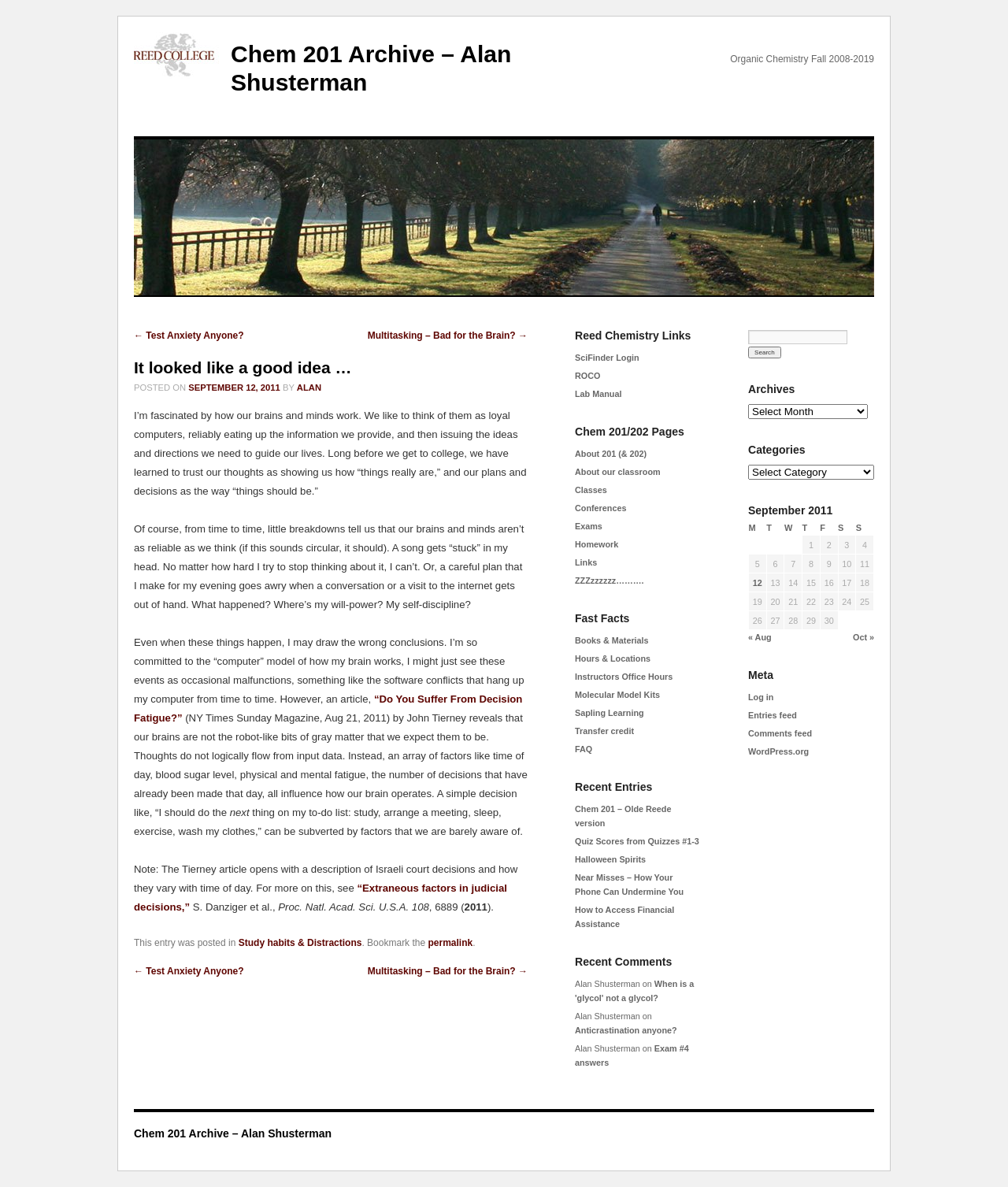Identify the bounding box coordinates for the element you need to click to achieve the following task: "Click the 'HOME' link". The coordinates must be four float values ranging from 0 to 1, formatted as [left, top, right, bottom].

None